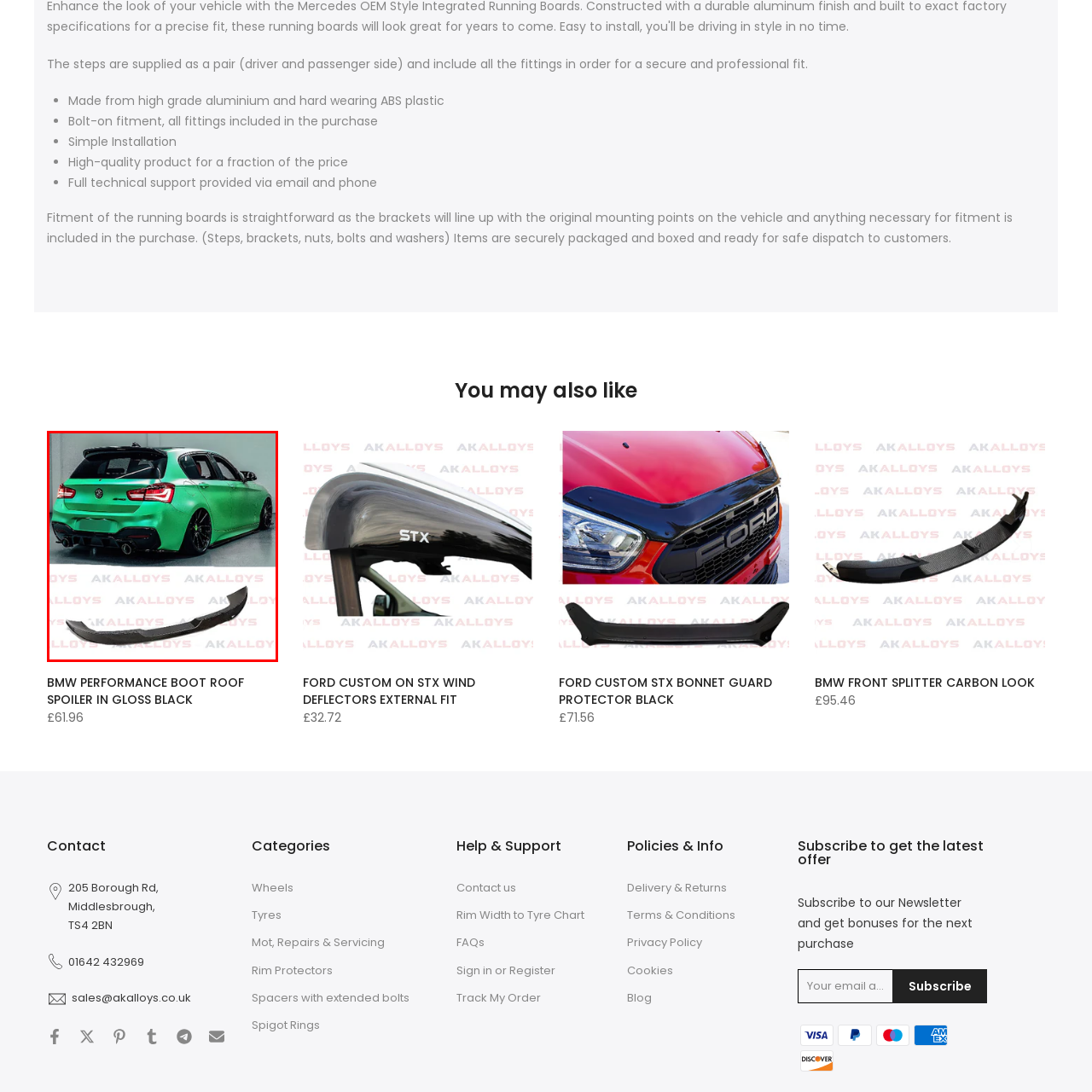How much does the boot roof spoiler cost?
Look at the section marked by the red bounding box and provide a single word or phrase as your answer.

£61.96